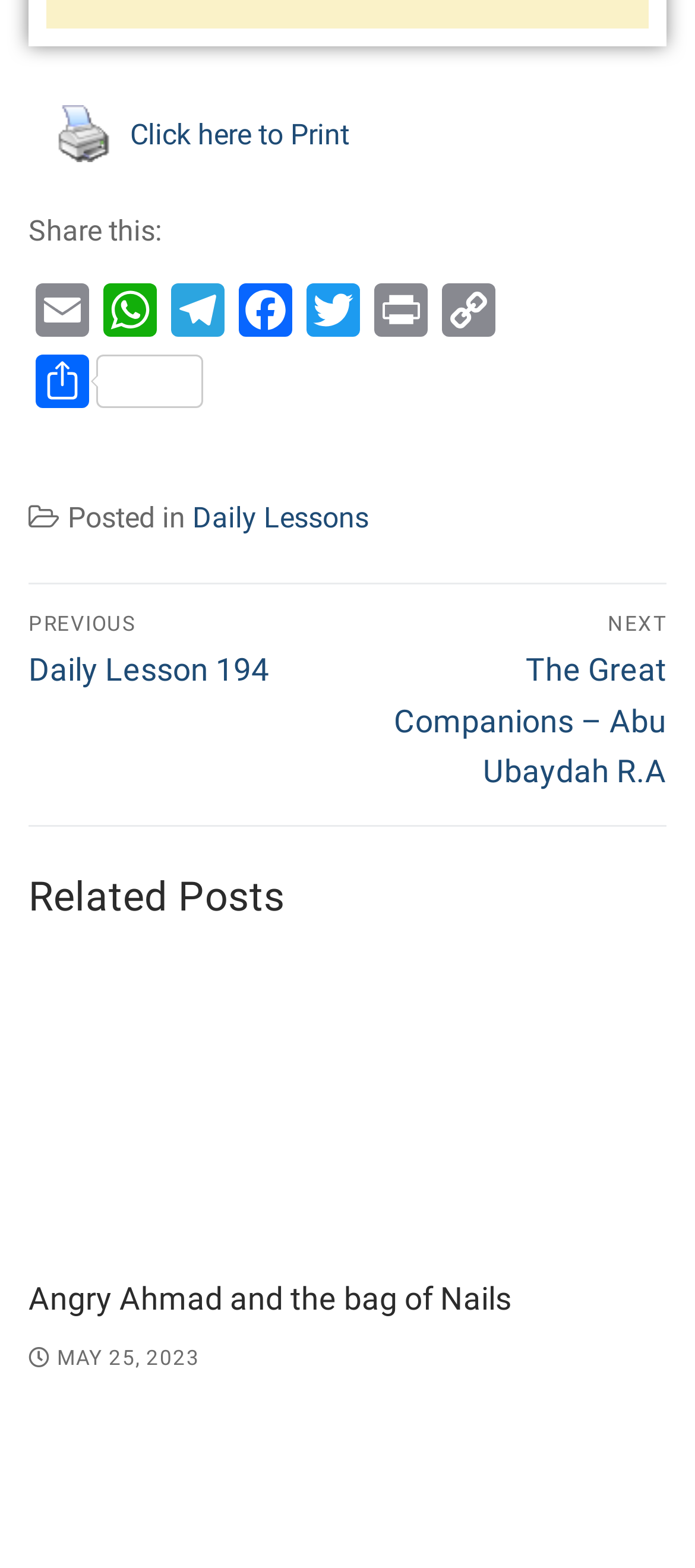Find the bounding box coordinates for the area that must be clicked to perform this action: "click qualitywatch.co".

None